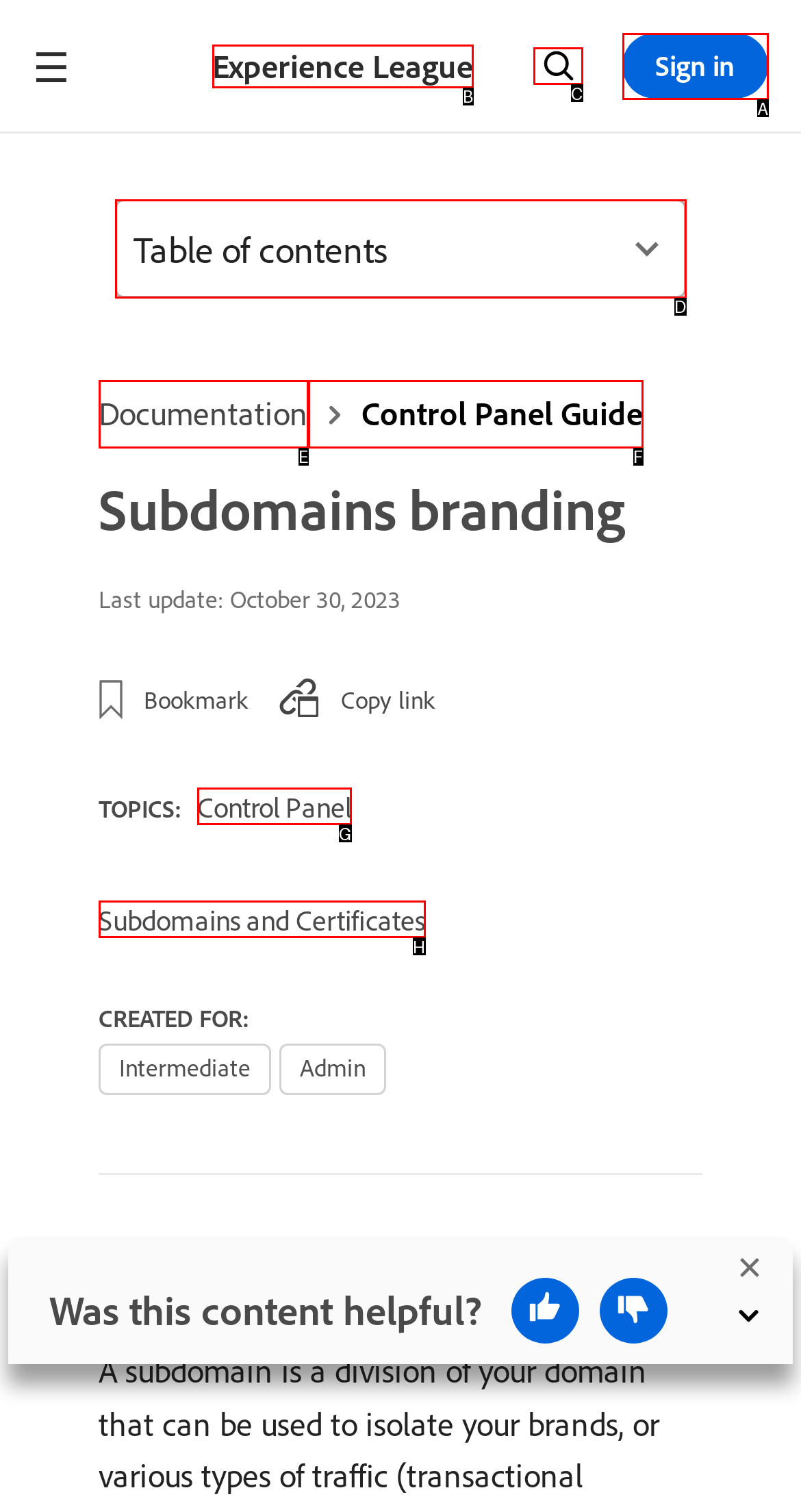What letter corresponds to the UI element to complete this task: Sign in to the account
Answer directly with the letter.

A